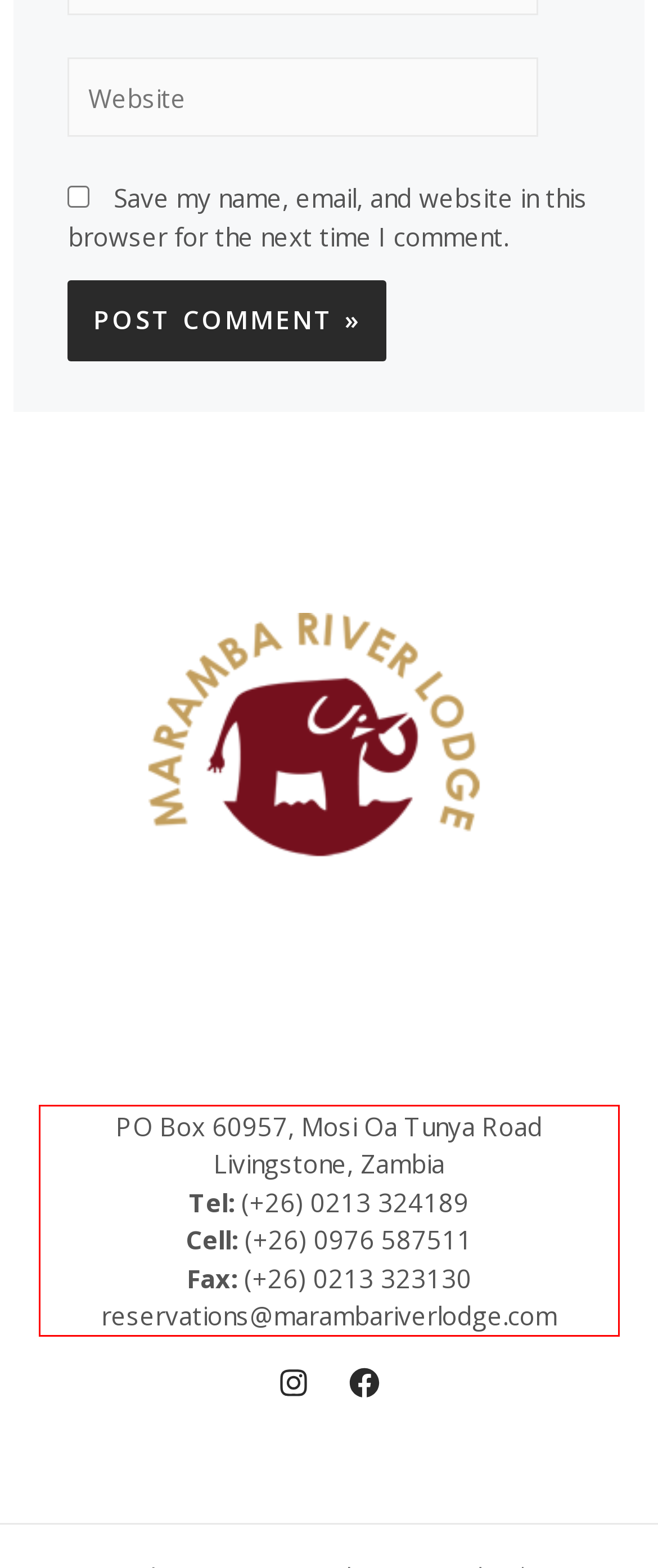Please identify and extract the text content from the UI element encased in a red bounding box on the provided webpage screenshot.

PO Box 60957, Mosi Oa Tunya Road Livingstone, Zambia Tel: (+26) 0213 324189 Cell: (+26) 0976 587511 Fax: (+26) 0213 323130 reservations@marambariverlodge.com